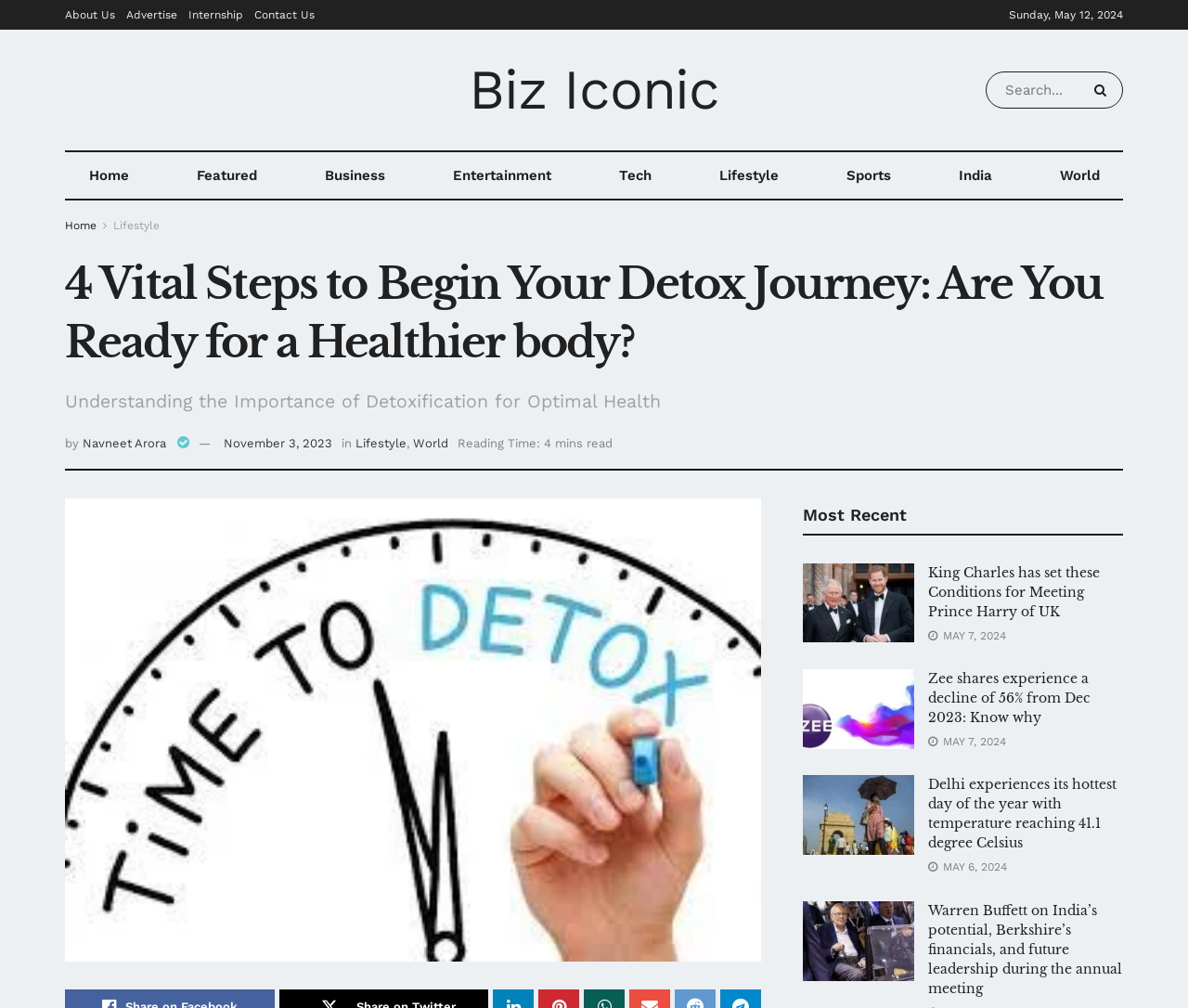Using the details in the image, give a detailed response to the question below:
What is the date displayed on the webpage?

The date is displayed at the top of the webpage, in a static text element with the bounding box coordinates [0.849, 0.008, 0.945, 0.021].